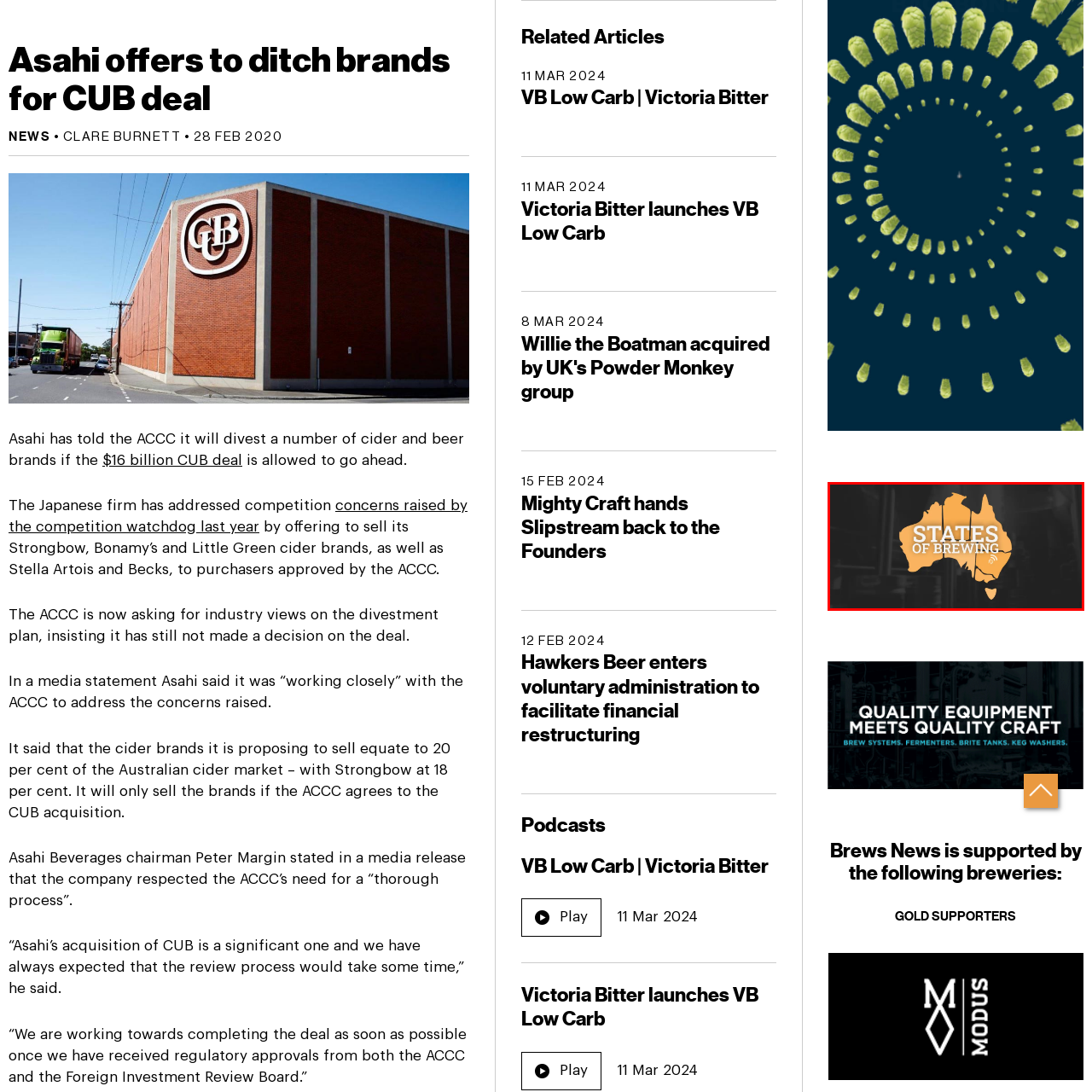Provide a comprehensive description of the image contained within the red rectangle.

The image features a graphic representation of Australia, prominently displaying the phrase "STATES OF BREWING" in bold white letters against a vibrant orange background. This design symbolizes the diverse brewing culture across Australia, highlighting various regional breweries and their unique contributions to the craft beer scene. The subtle details in the background add depth, suggesting an industrial or brewing environment, which ties into the theme of the image. This visual element effectively encapsulates the essence of Australian brewing and the interconnectedness of its states in the craft beer industry.